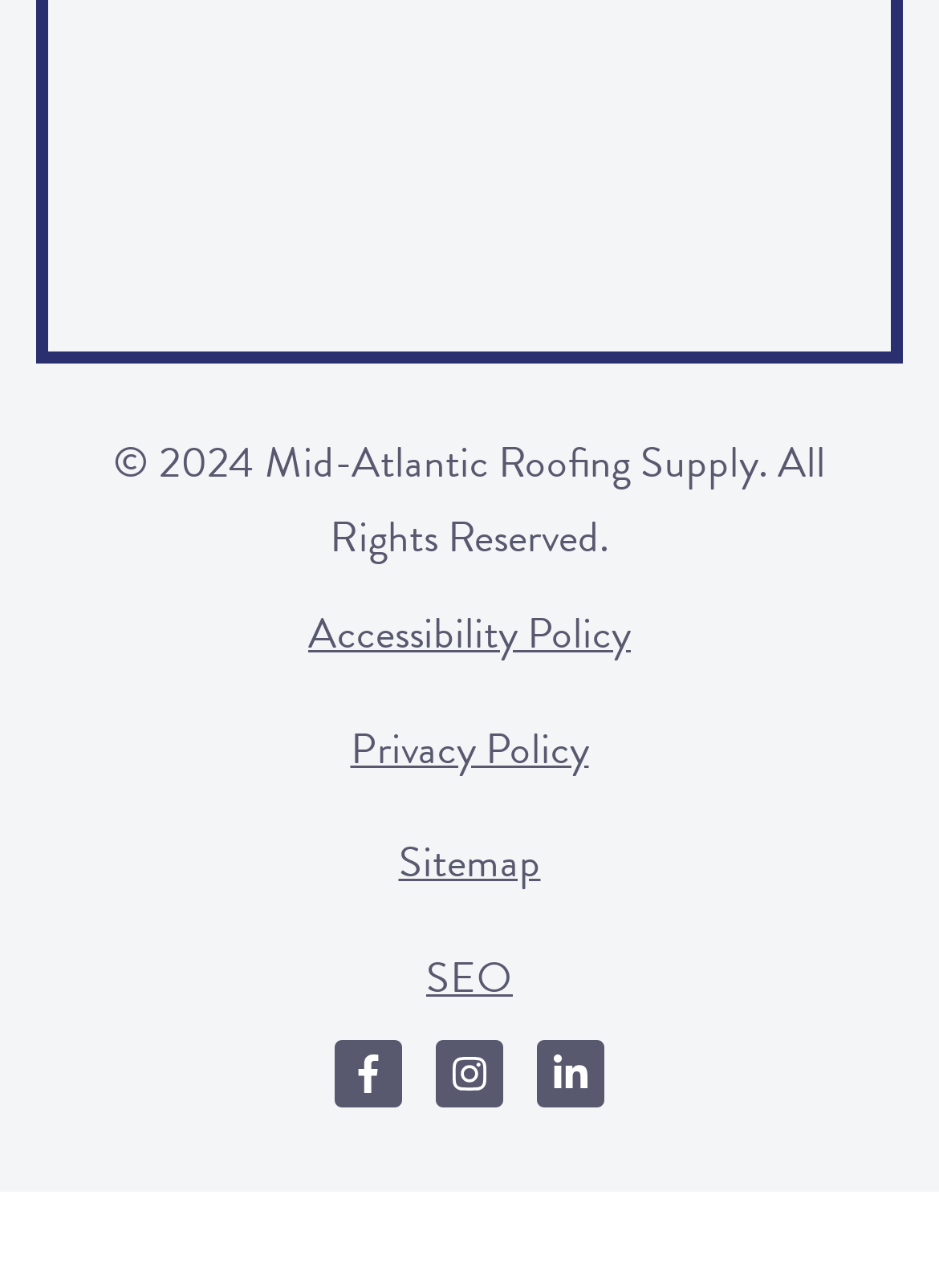Given the element description "SEO", identify the bounding box of the corresponding UI element.

[0.038, 0.714, 0.962, 0.803]